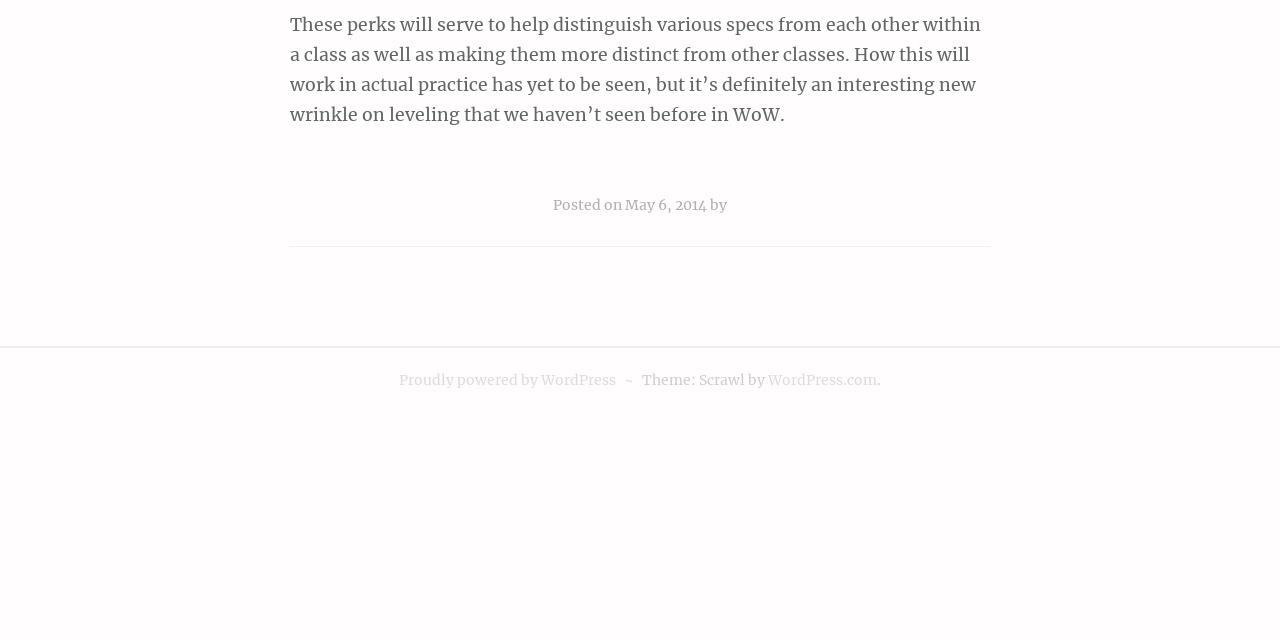Please determine the bounding box coordinates, formatted as (top-left x, top-left y, bottom-right x, bottom-right y), with all values as floating point numbers between 0 and 1. Identify the bounding box of the region described as: May 6, 2014

[0.488, 0.306, 0.552, 0.334]